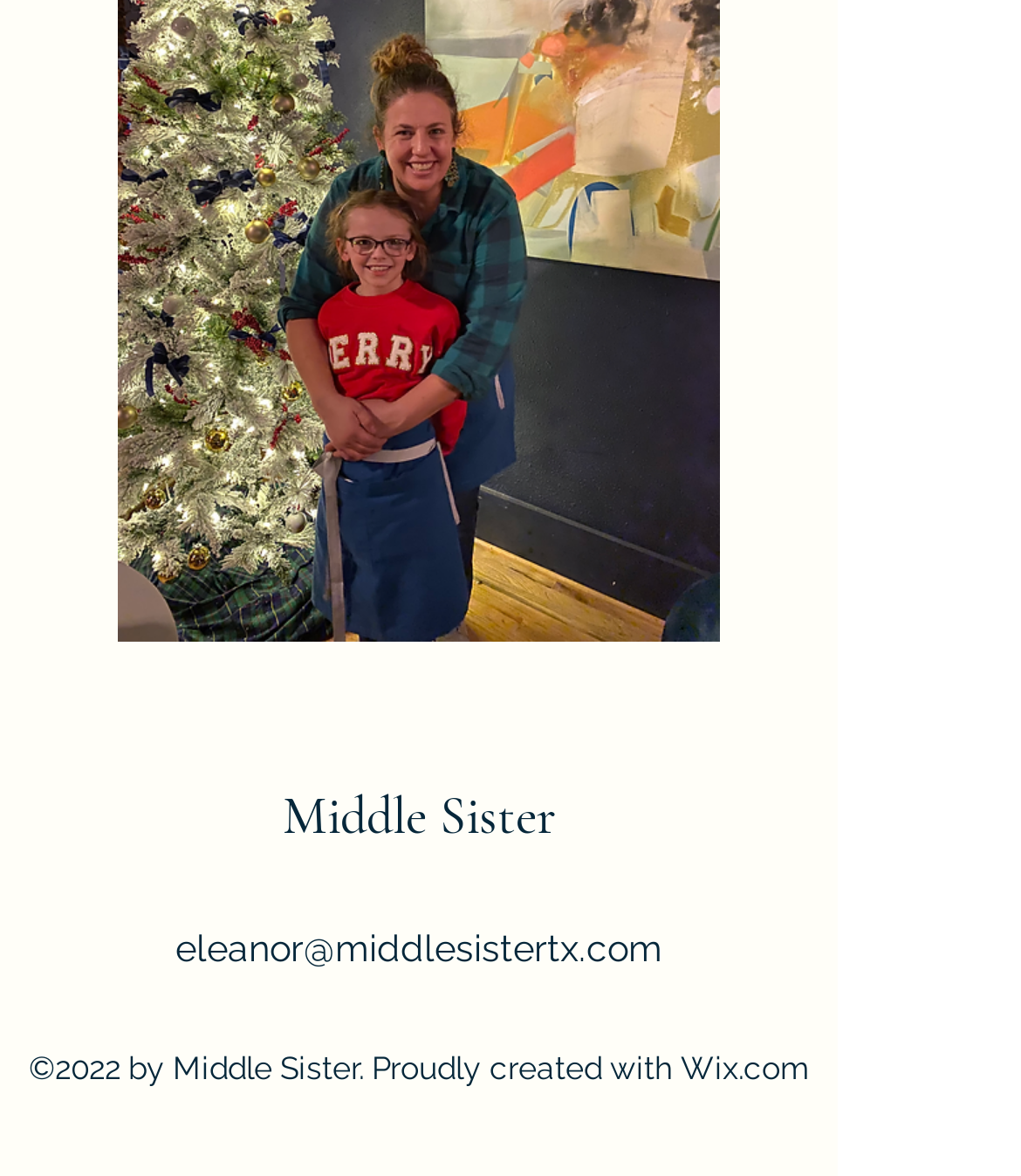Identify and provide the bounding box coordinates of the UI element described: "eleanor@middlesistertx.com". The coordinates should be formatted as [left, top, right, bottom], with each number being a float between 0 and 1.

[0.172, 0.789, 0.649, 0.825]